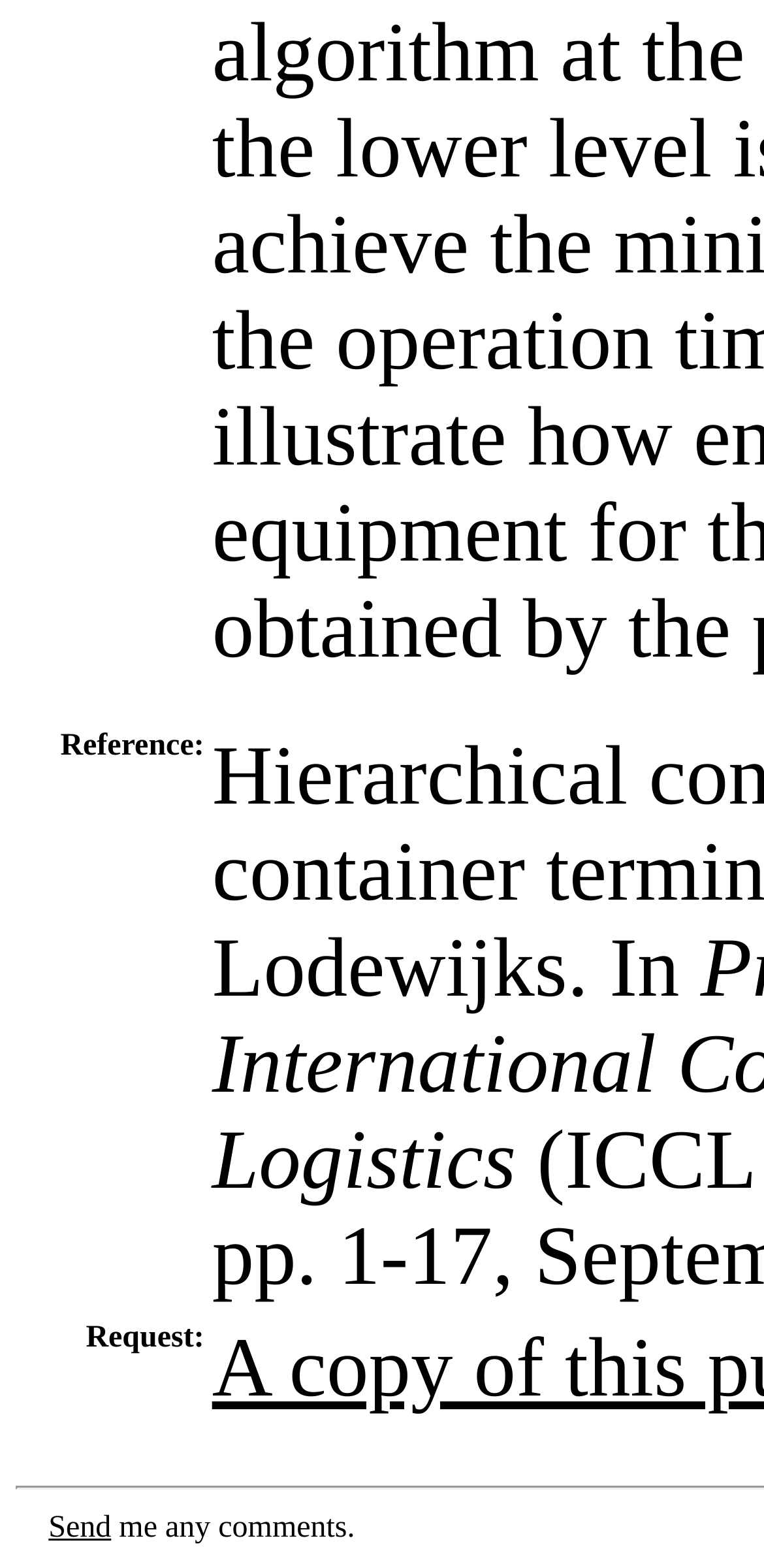Extract the bounding box of the UI element described as: "Send".

[0.064, 0.964, 0.146, 0.985]